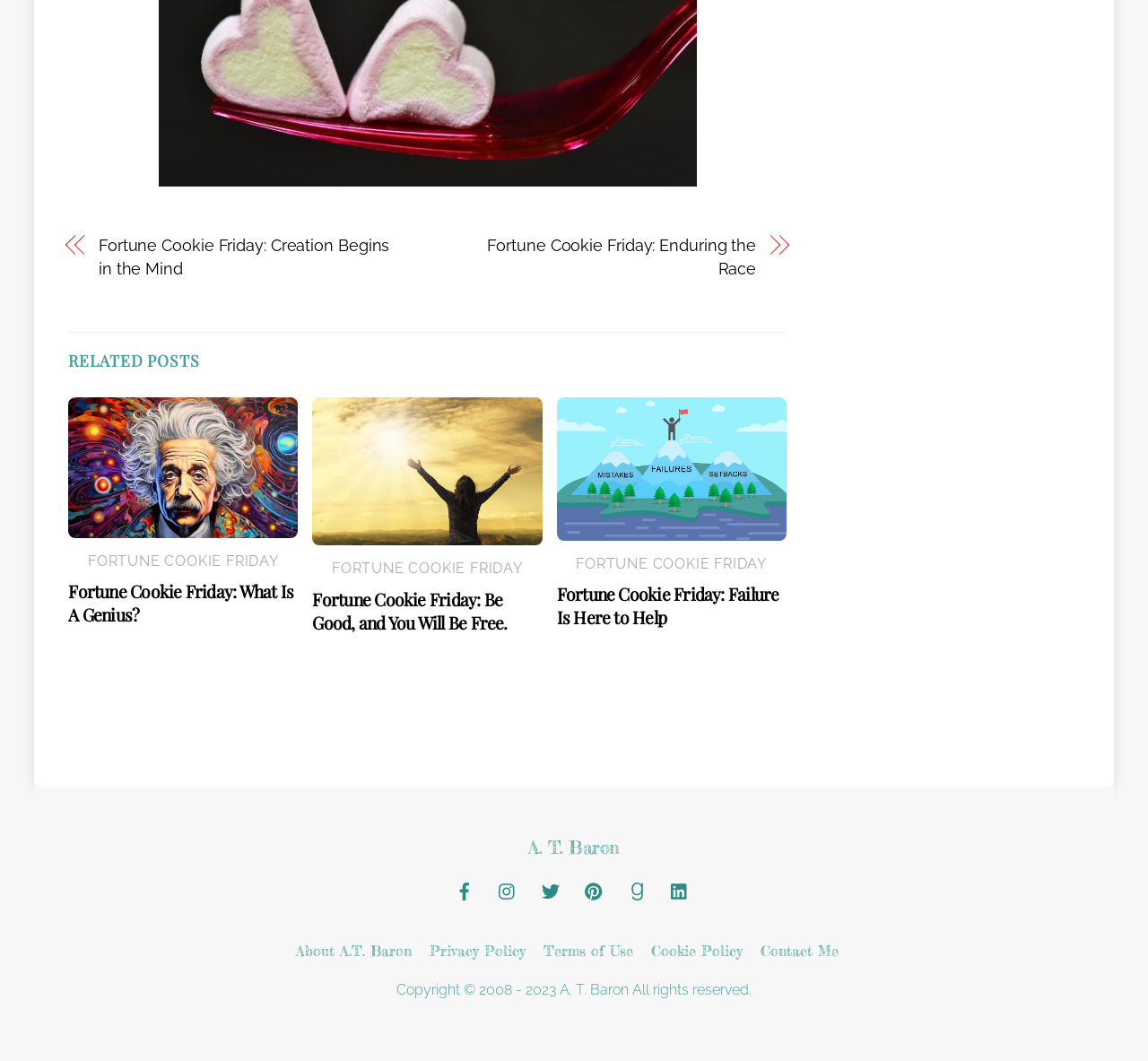Please determine the bounding box coordinates of the element's region to click for the following instruction: "View the 'Fortune Cookie Friday: What Is A Genius?' article".

[0.06, 0.374, 0.26, 0.607]